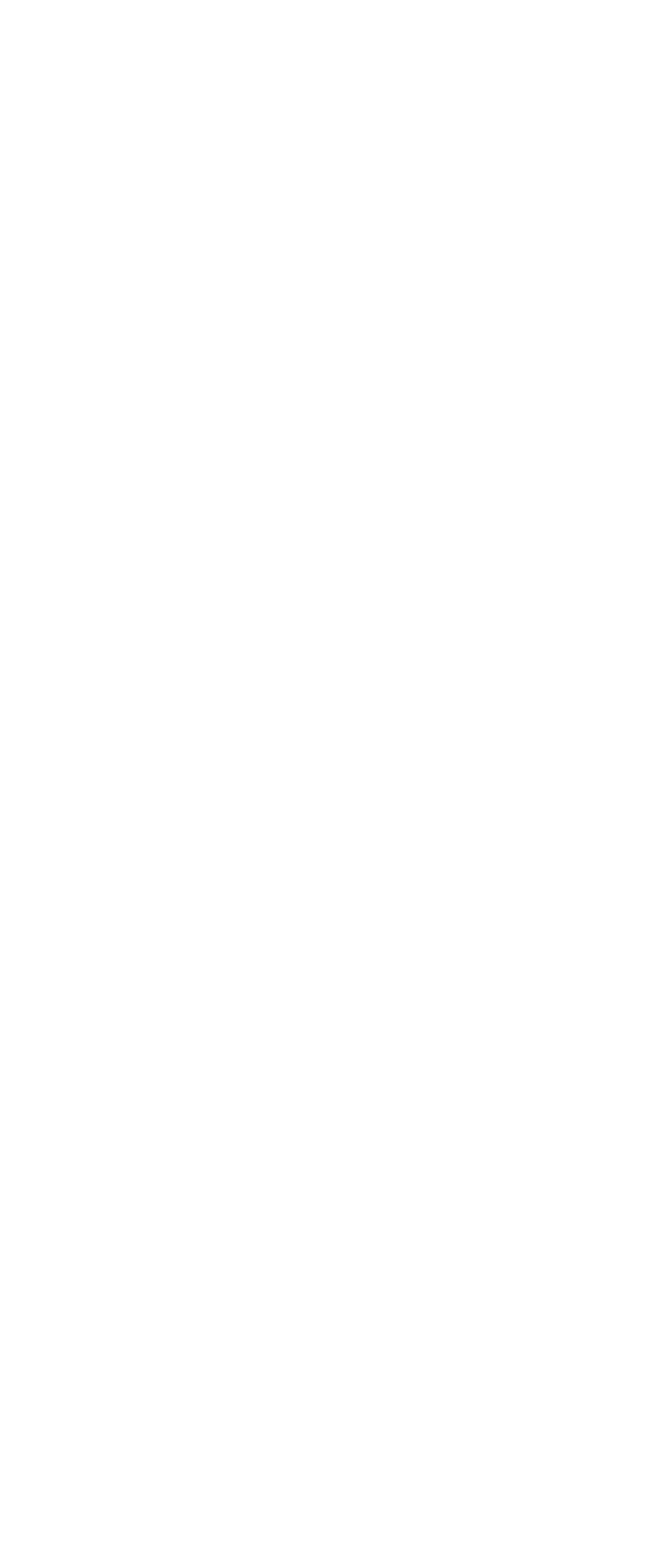Please find the bounding box coordinates of the element that you should click to achieve the following instruction: "check ceserks". The coordinates should be presented as four float numbers between 0 and 1: [left, top, right, bottom].

[0.038, 0.127, 0.197, 0.148]